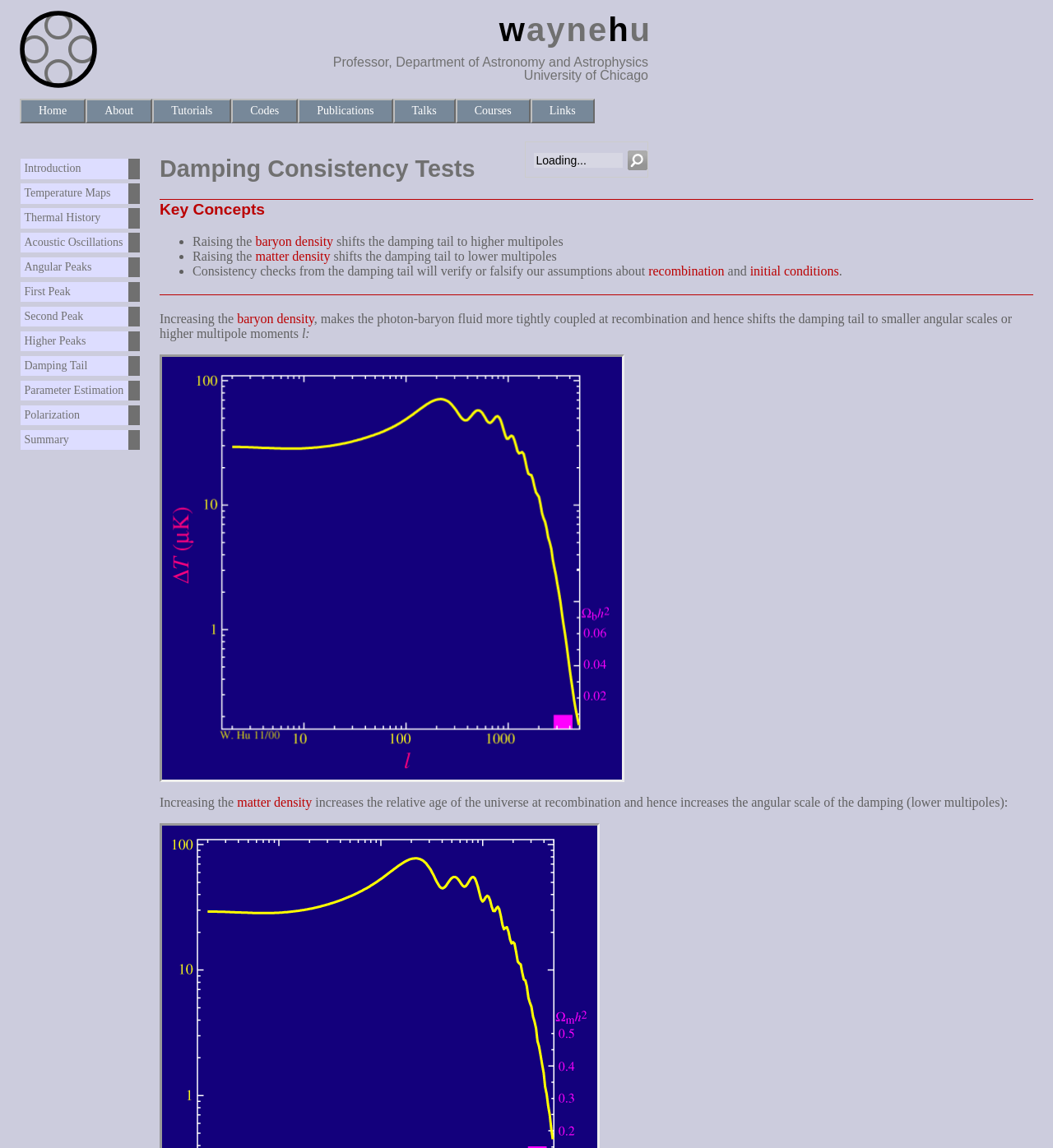What is the relationship between matter density and angular scale?
Please give a well-detailed answer to the question.

The webpage explains that increasing the matter density increases the relative age of the universe at recombination, which in turn increases the angular scale of the damping tail, resulting in lower multipoles.